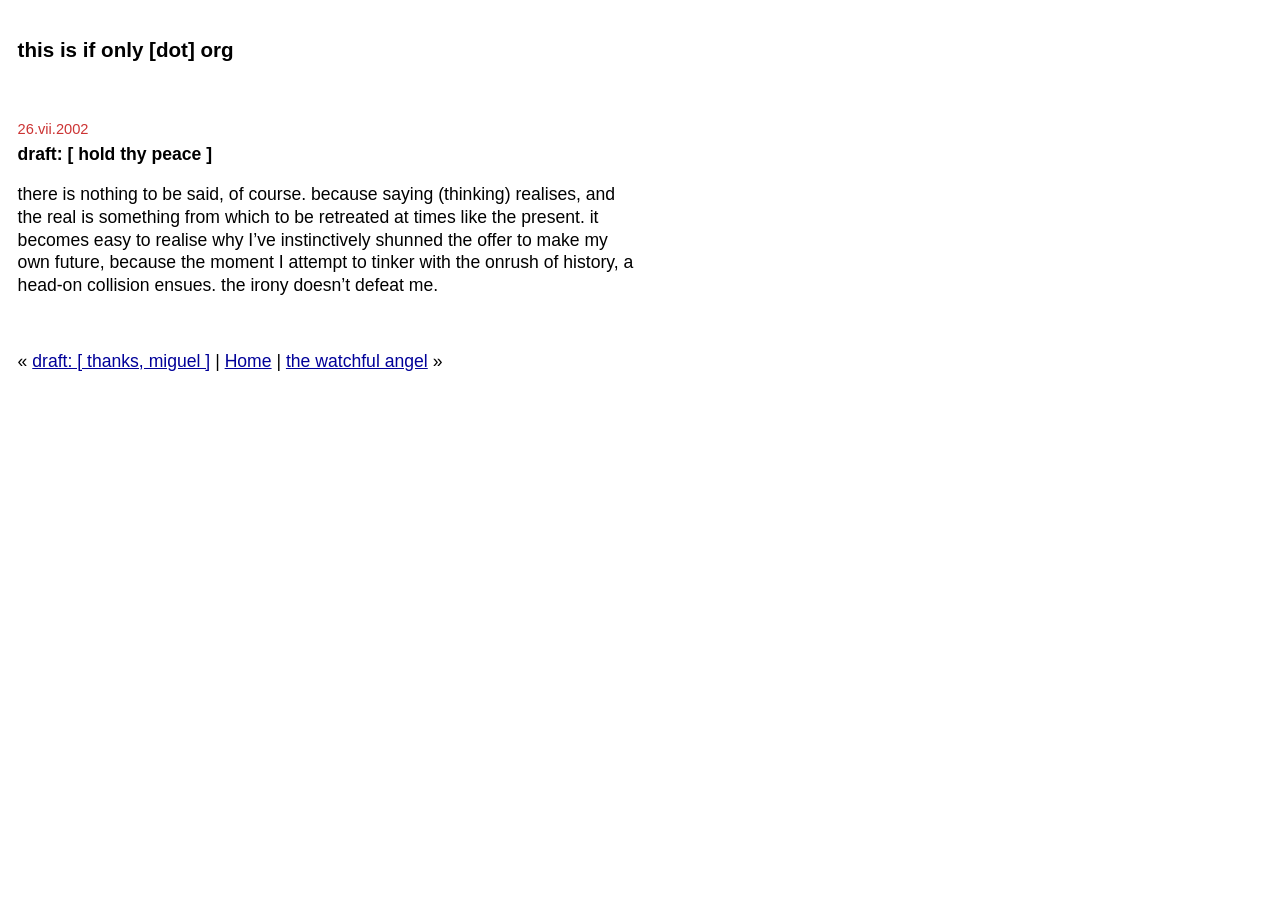What is the date mentioned in the article?
Please provide a full and detailed response to the question.

I found the date '26.vii.2002' mentioned in the article, which is located inside a 'time' element, indicating that it's a timestamp or a date related to the article.